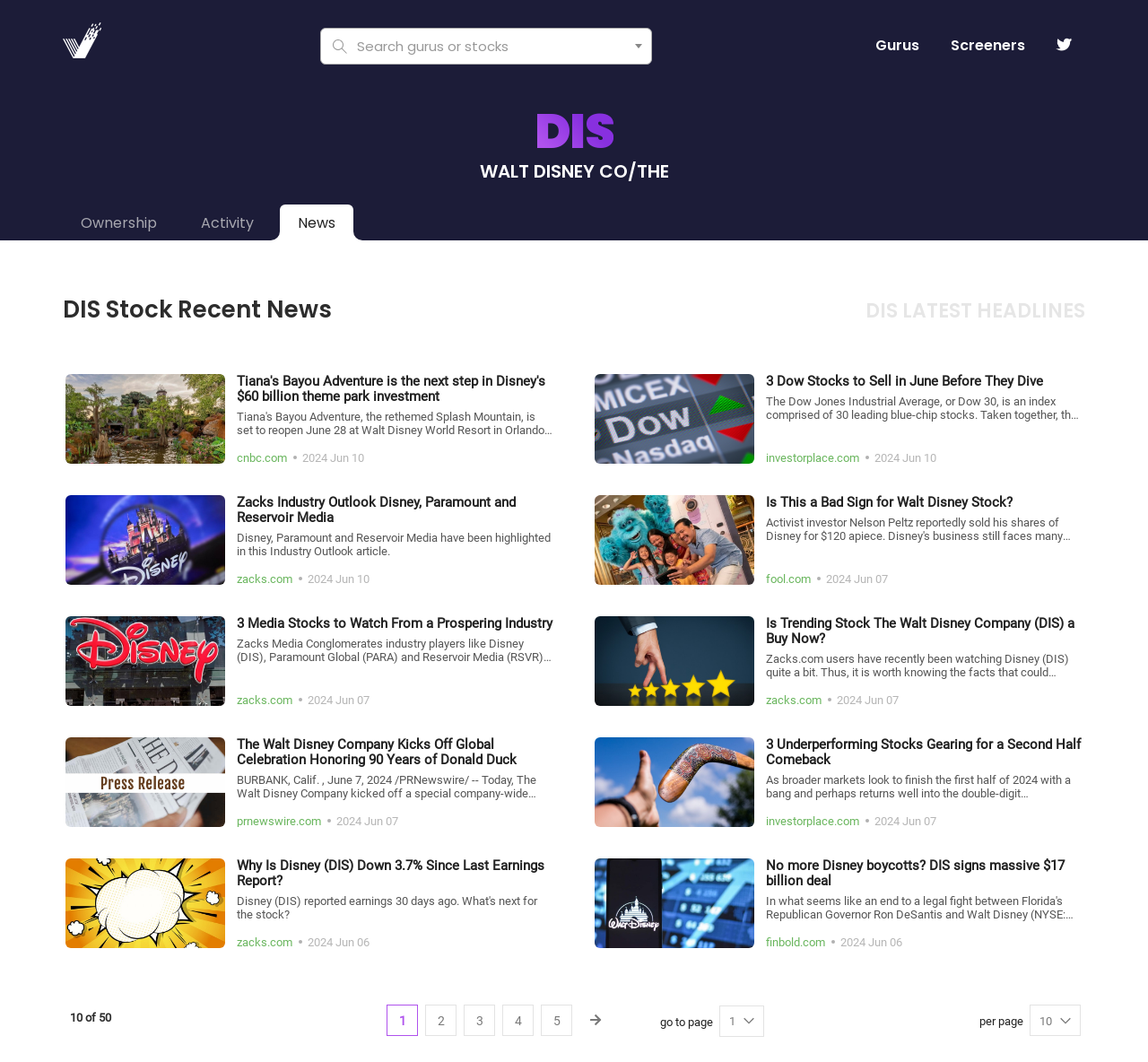Using the information in the image, give a detailed answer to the following question: What is the date of the news article 'Is This a Bad Sign for Walt Disney Stock?'?

I found the date of the news article by looking at the static text element with the bounding box coordinates [0.72, 0.539, 0.773, 0.552], which contains the text '2024 Jun 07'.